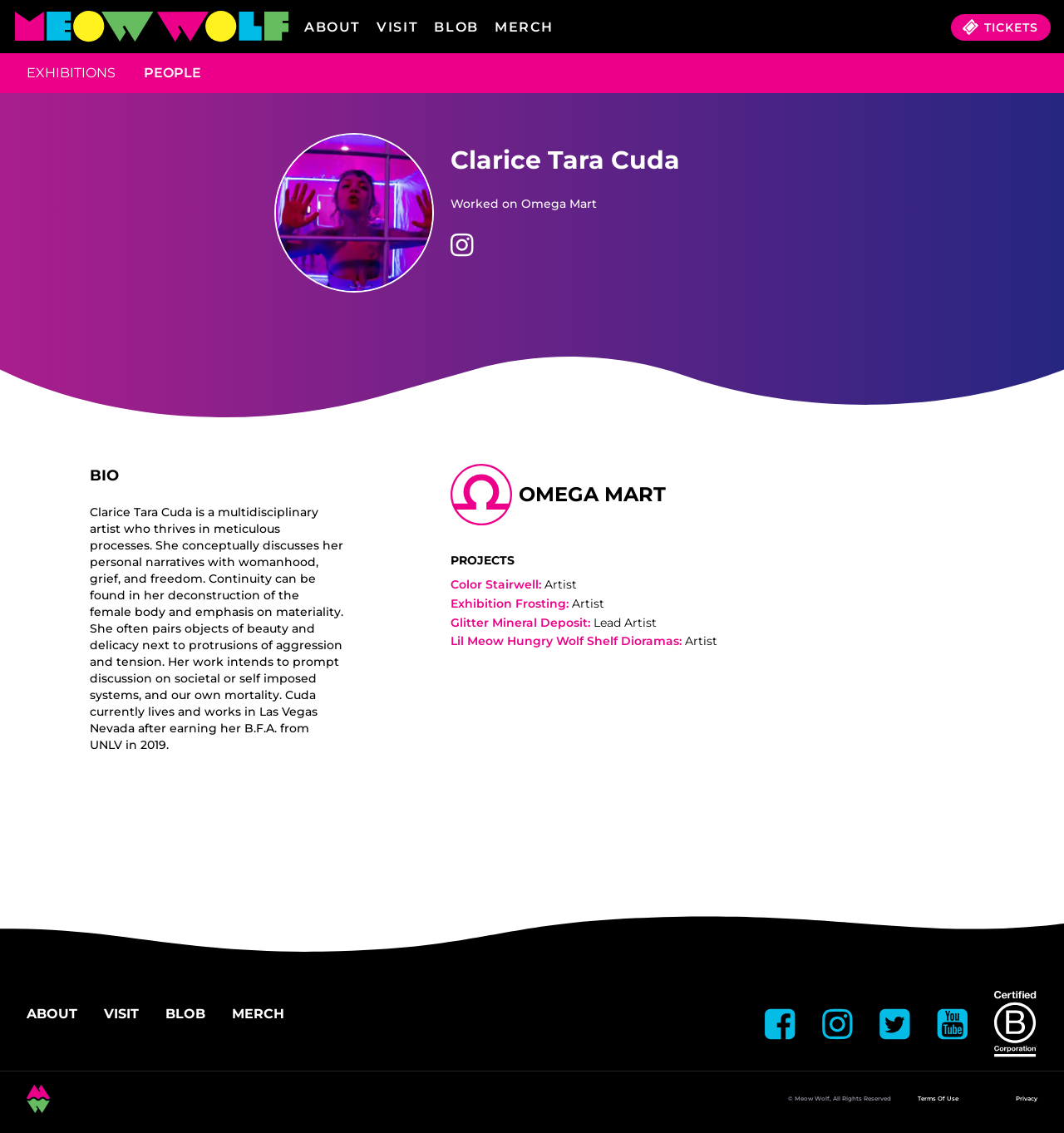What is the medium of the artwork 'Color Stairwell'?
Refer to the screenshot and deliver a thorough answer to the question presented.

The answer cannot be found directly on the webpage, but we can infer that the webpage does not provide information about the medium of the artwork 'Color Stairwell'.